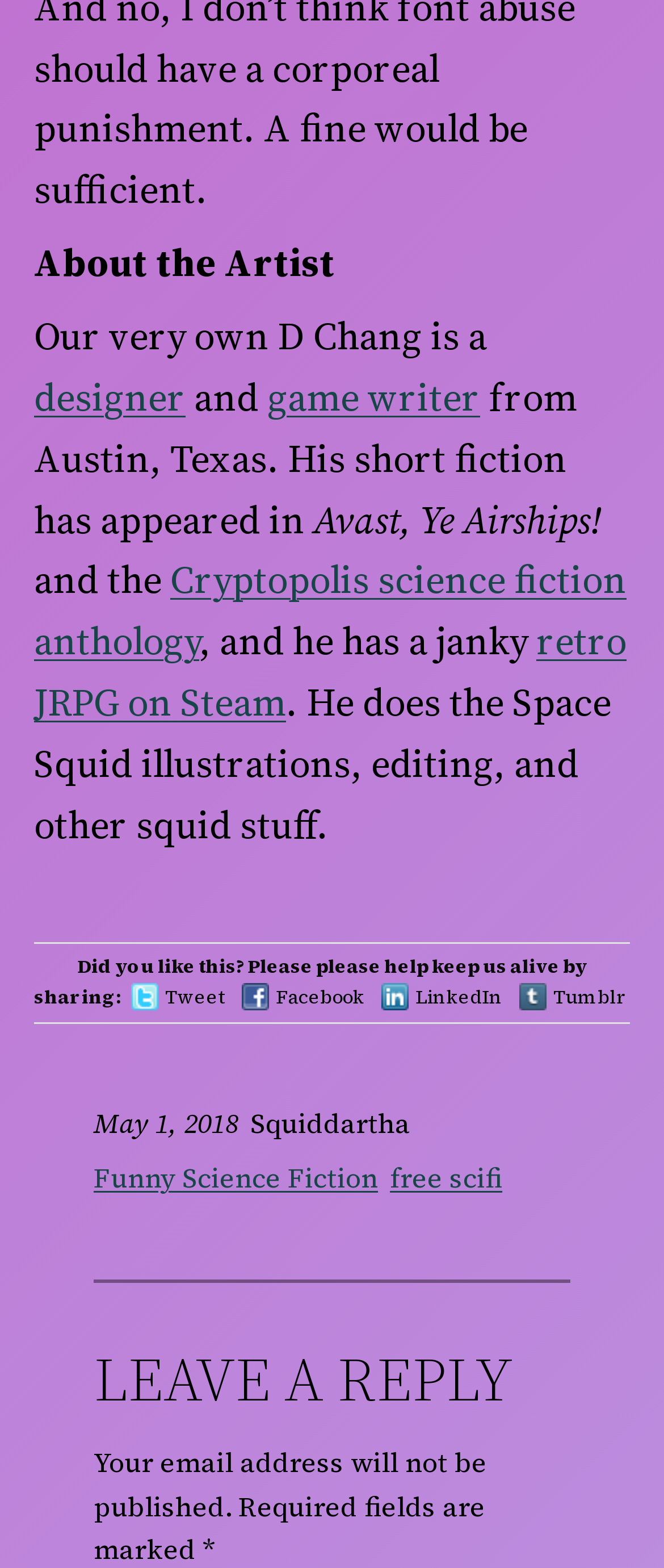What is the name of the retro JRPG on Steam?
Offer a detailed and full explanation in response to the question.

The text mentions that the author has a 'janky retro JRPG on Steam', but it does not provide the name of the game.